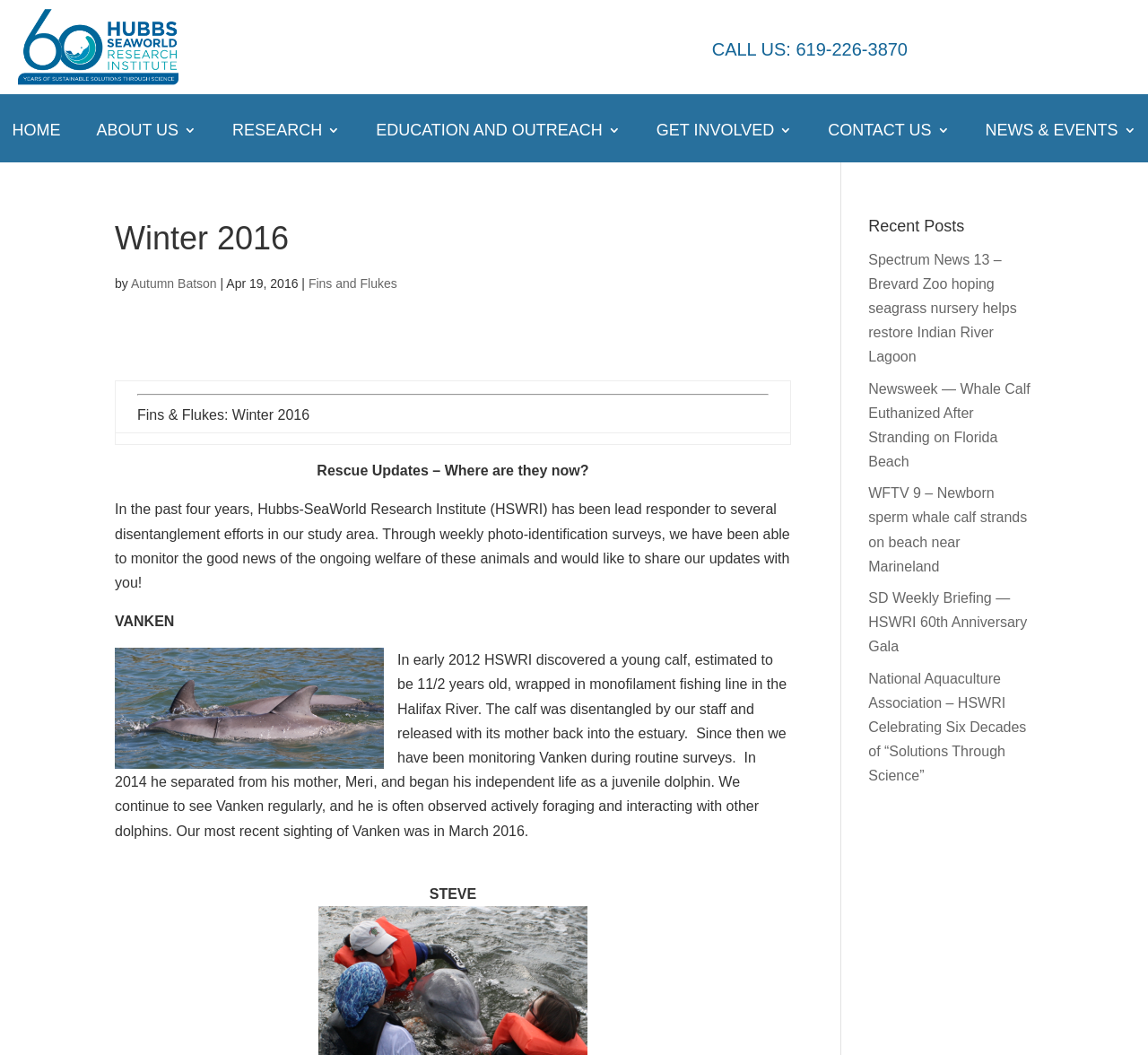Answer the question with a brief word or phrase:
What is the title of the article about a dolphin?

Vanken